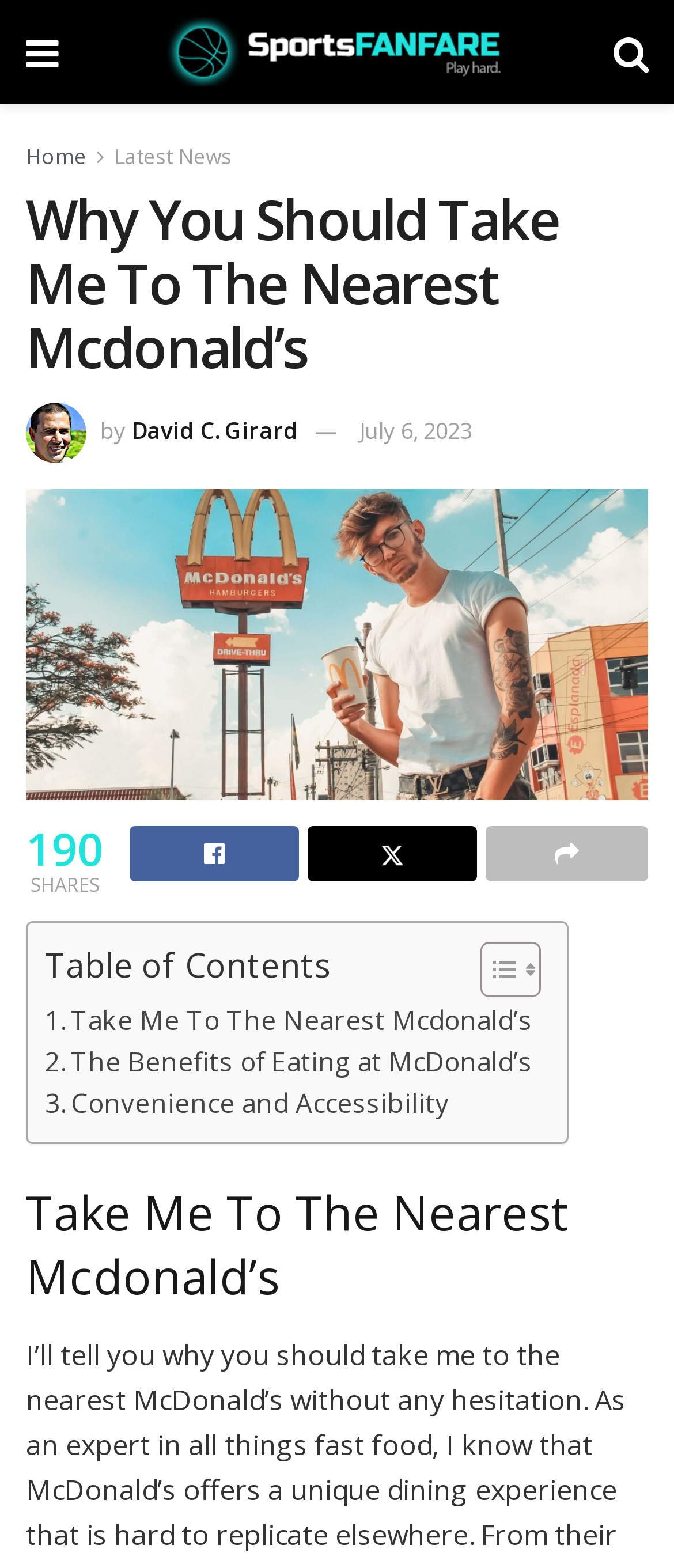Please identify the bounding box coordinates of the element that needs to be clicked to execute the following command: "Click ABOUT". Provide the bounding box using four float numbers between 0 and 1, formatted as [left, top, right, bottom].

None